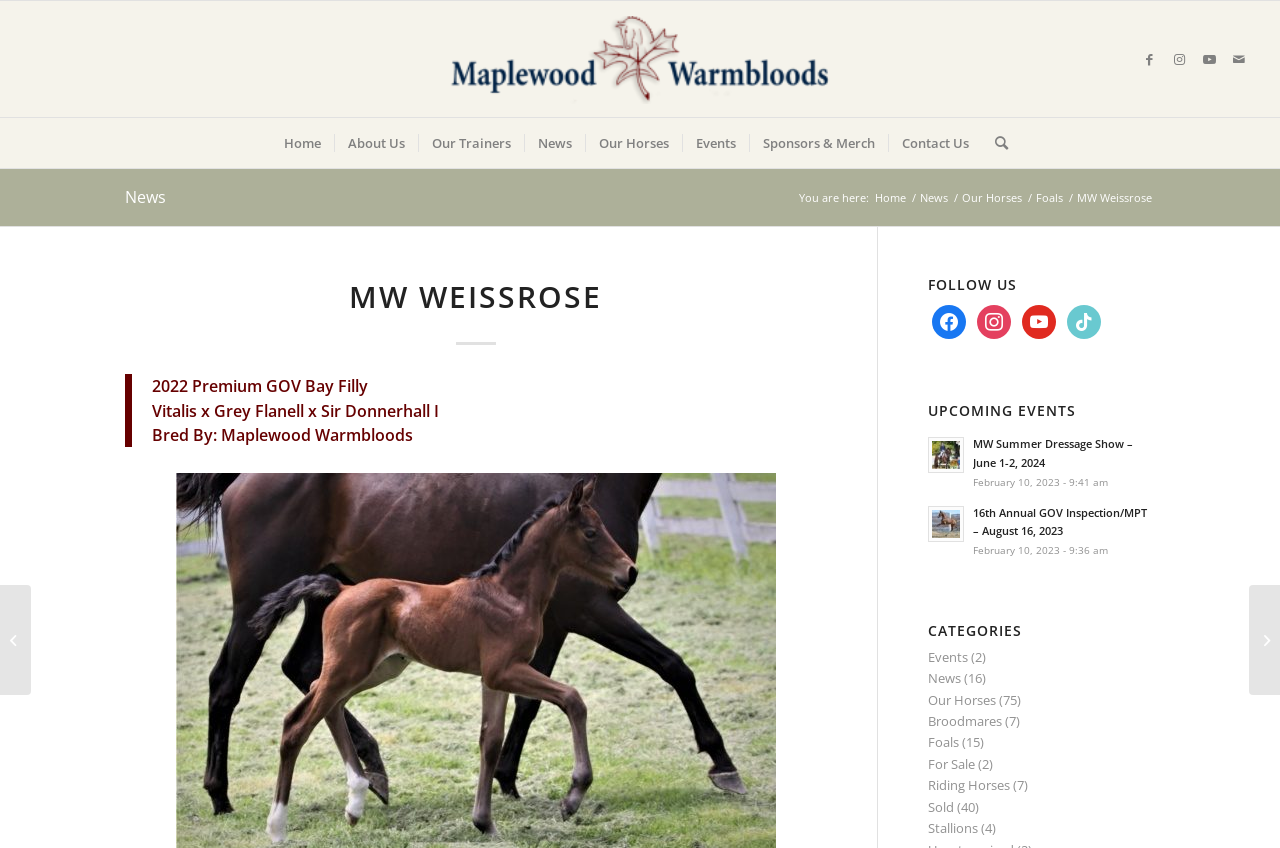What is the category with the most items?
Examine the image closely and answer the question with as much detail as possible.

I examined the category links and their corresponding item counts, and found that 'Our Horses' has the most items with 75.